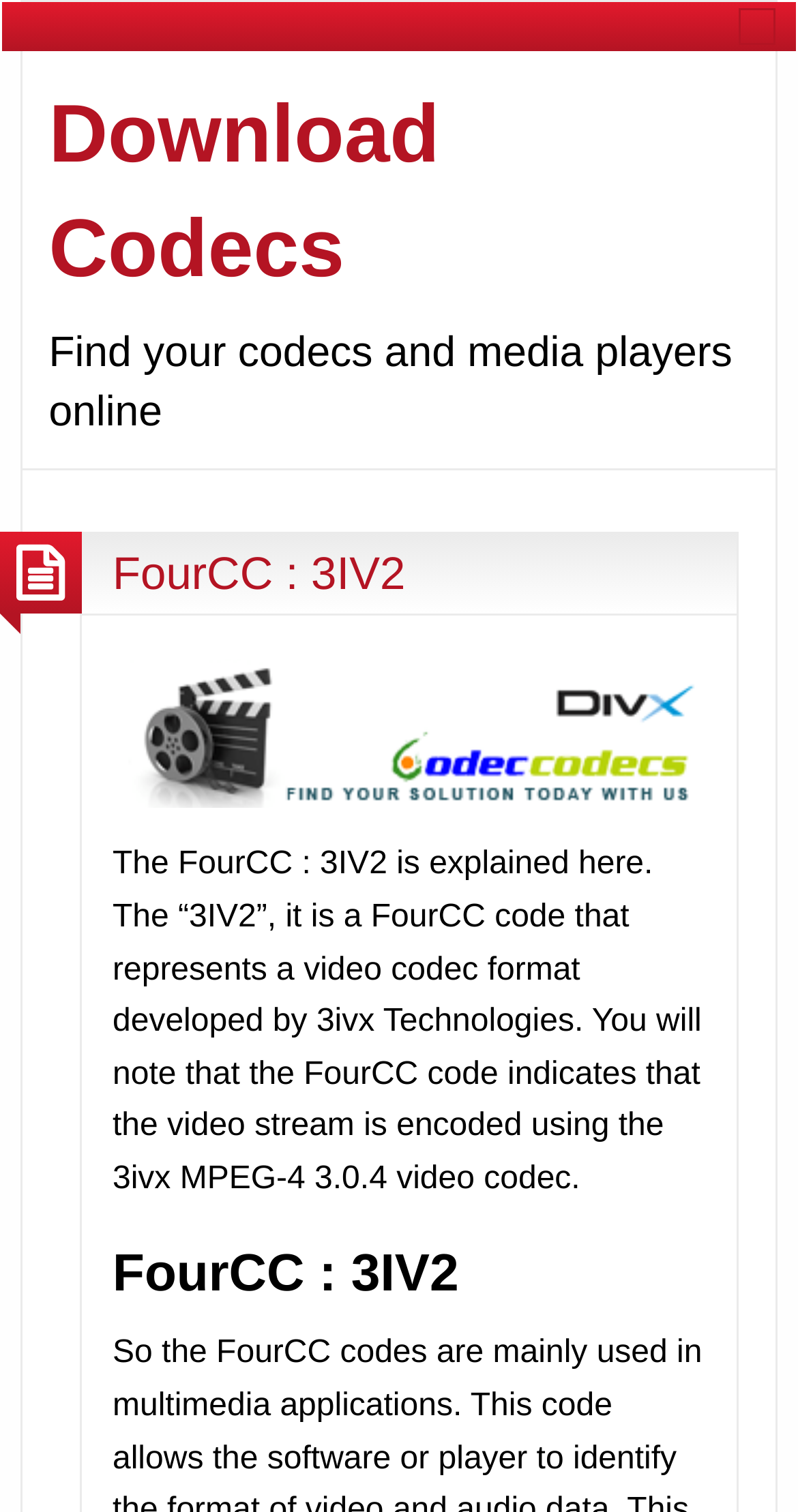Provide a brief response to the question below using a single word or phrase: 
What is the purpose of the 'Download Codecs' button?

download codecs